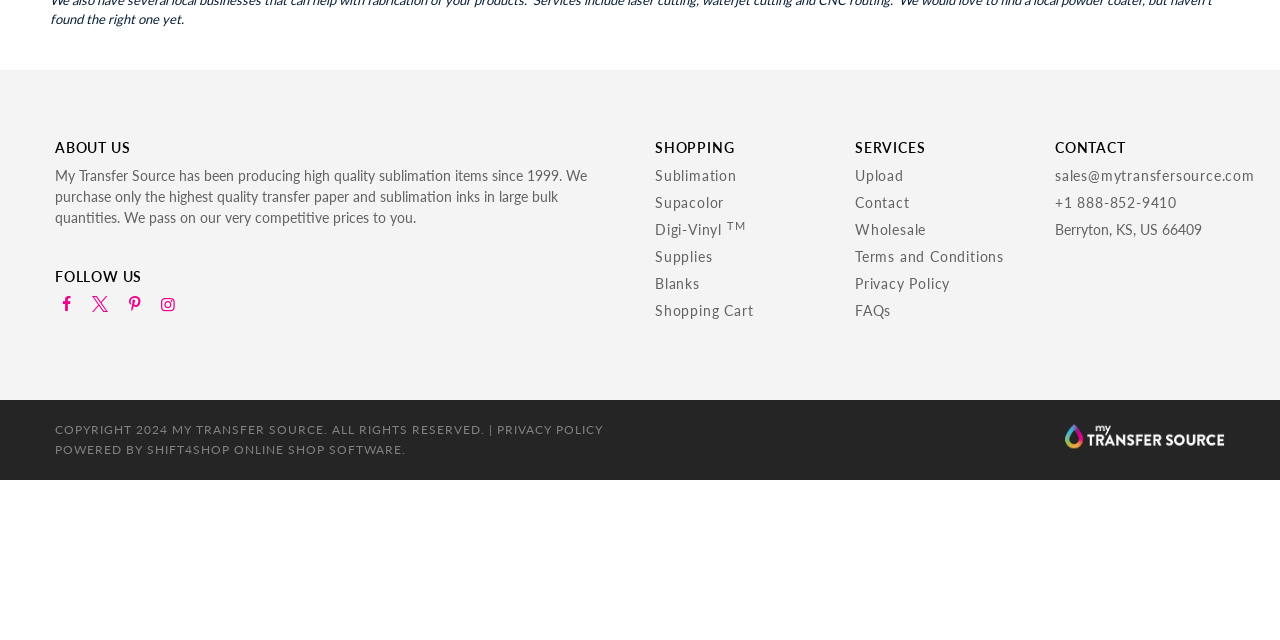Using the given description, provide the bounding box coordinates formatted as (top-left x, top-left y, bottom-right x, bottom-right y), with all values being floating point numbers between 0 and 1. Description: Terms and Conditions

[0.668, 0.387, 0.784, 0.414]